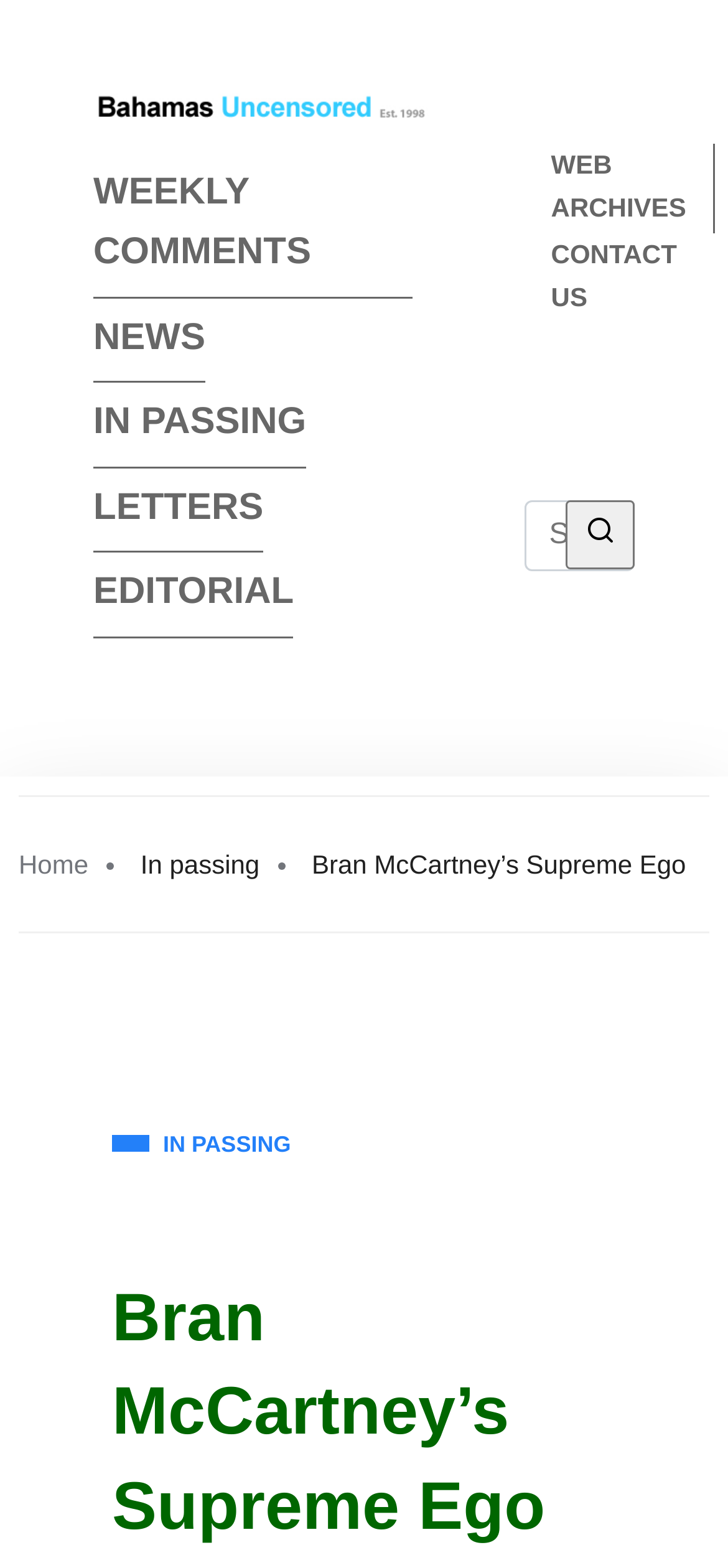Using the given description, provide the bounding box coordinates formatted as (top-left x, top-left y, bottom-right x, bottom-right y), with all values being floating point numbers between 0 and 1. Description: Editorial

[0.128, 0.358, 0.404, 0.407]